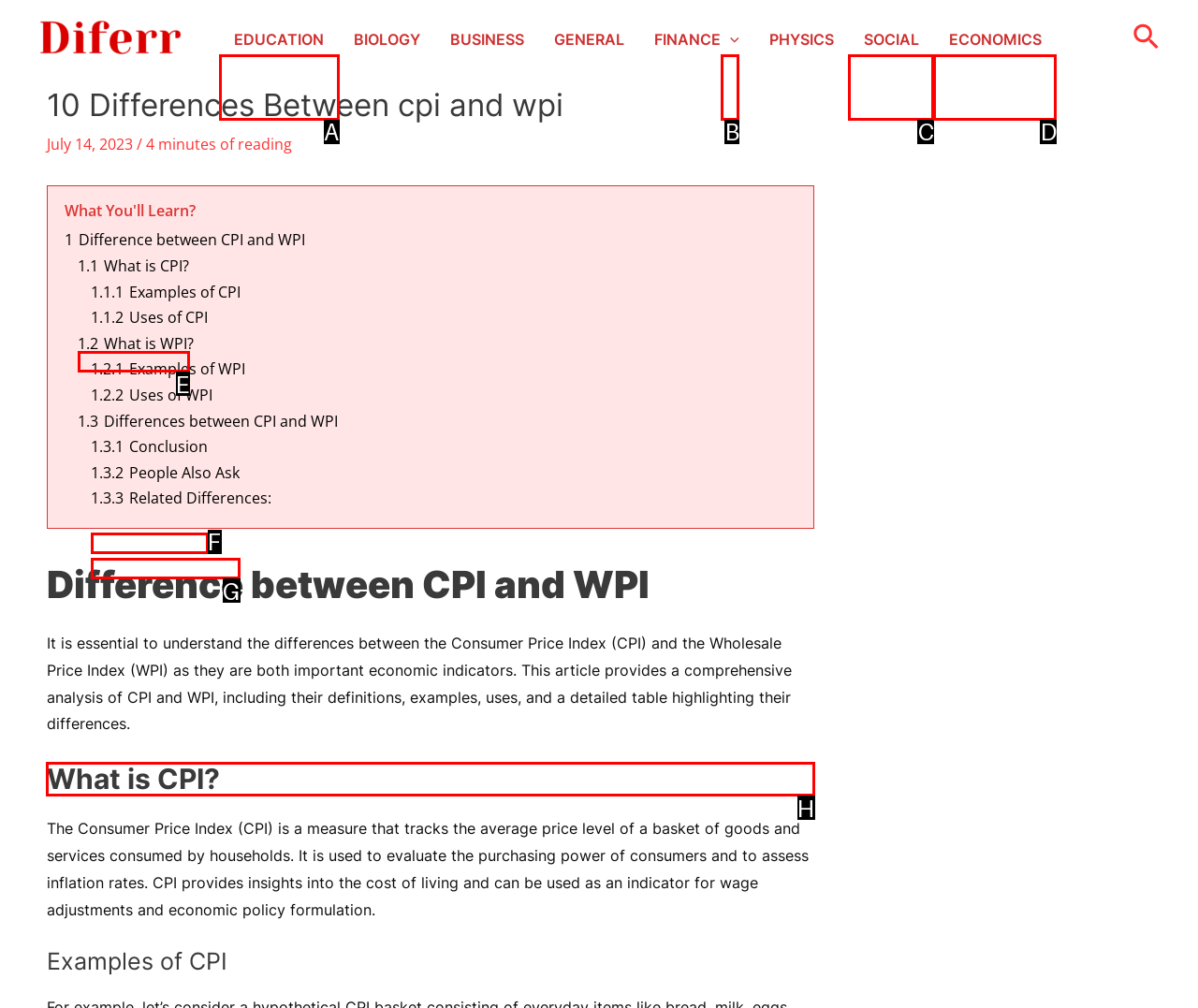Tell me which one HTML element I should click to complete the following task: Learn about what is CPI Answer with the option's letter from the given choices directly.

H